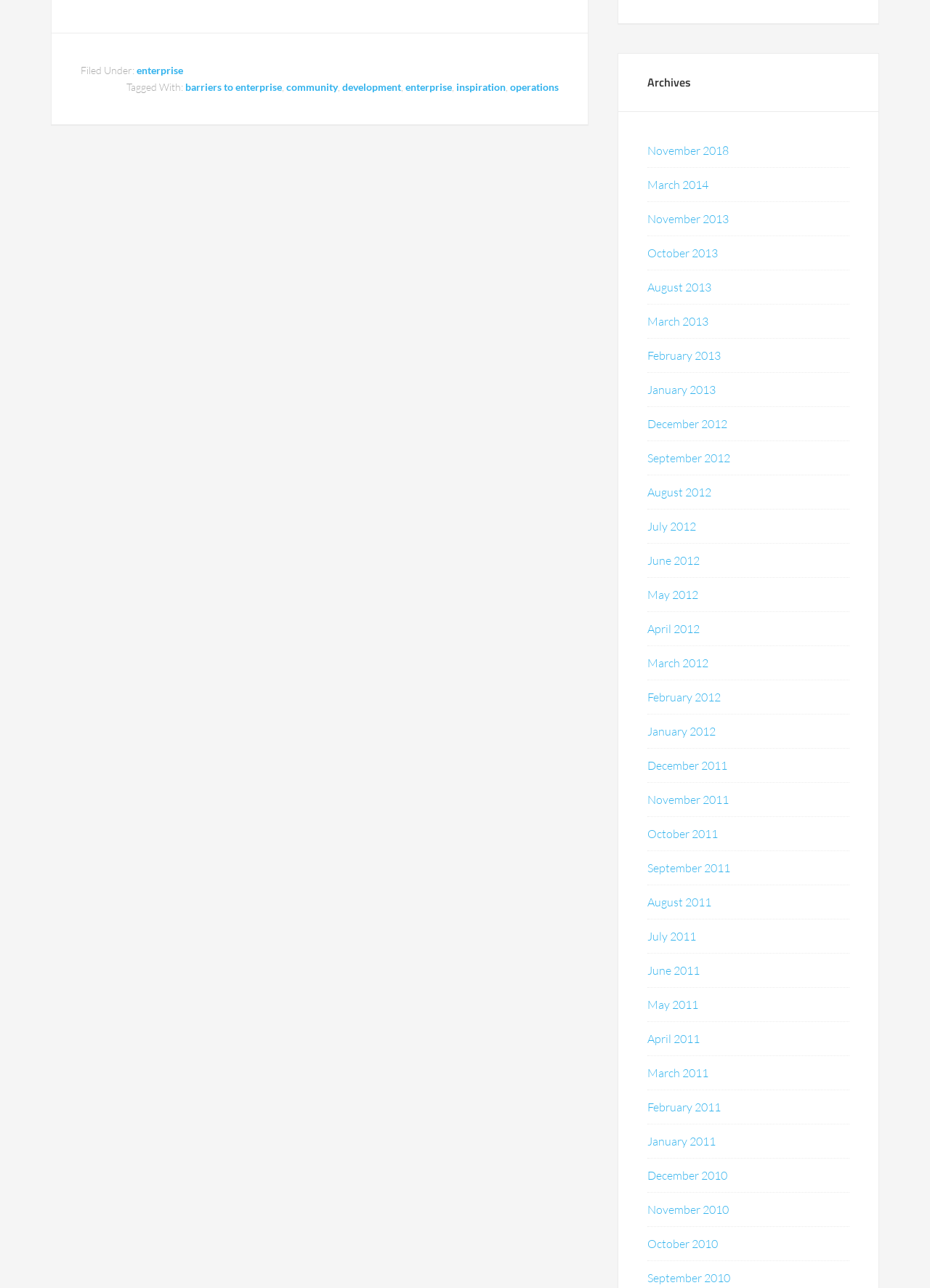Select the bounding box coordinates of the element I need to click to carry out the following instruction: "view the 'barriers to enterprise' tag".

[0.199, 0.062, 0.303, 0.072]